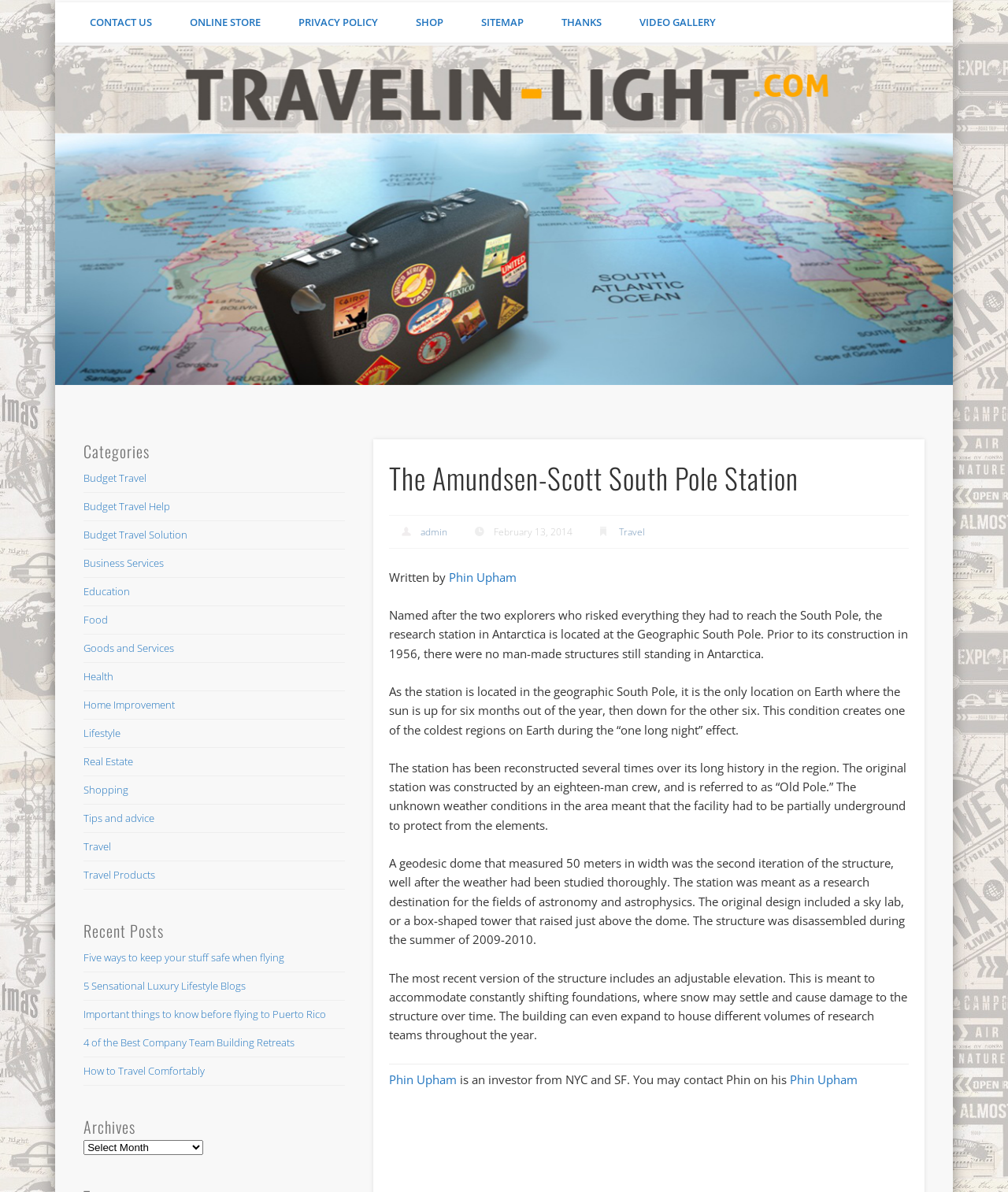What is the location of the Amundsen-Scott South Pole Station?
Give a detailed and exhaustive answer to the question.

According to the article, the research station in Antarctica is located at the Geographic South Pole.